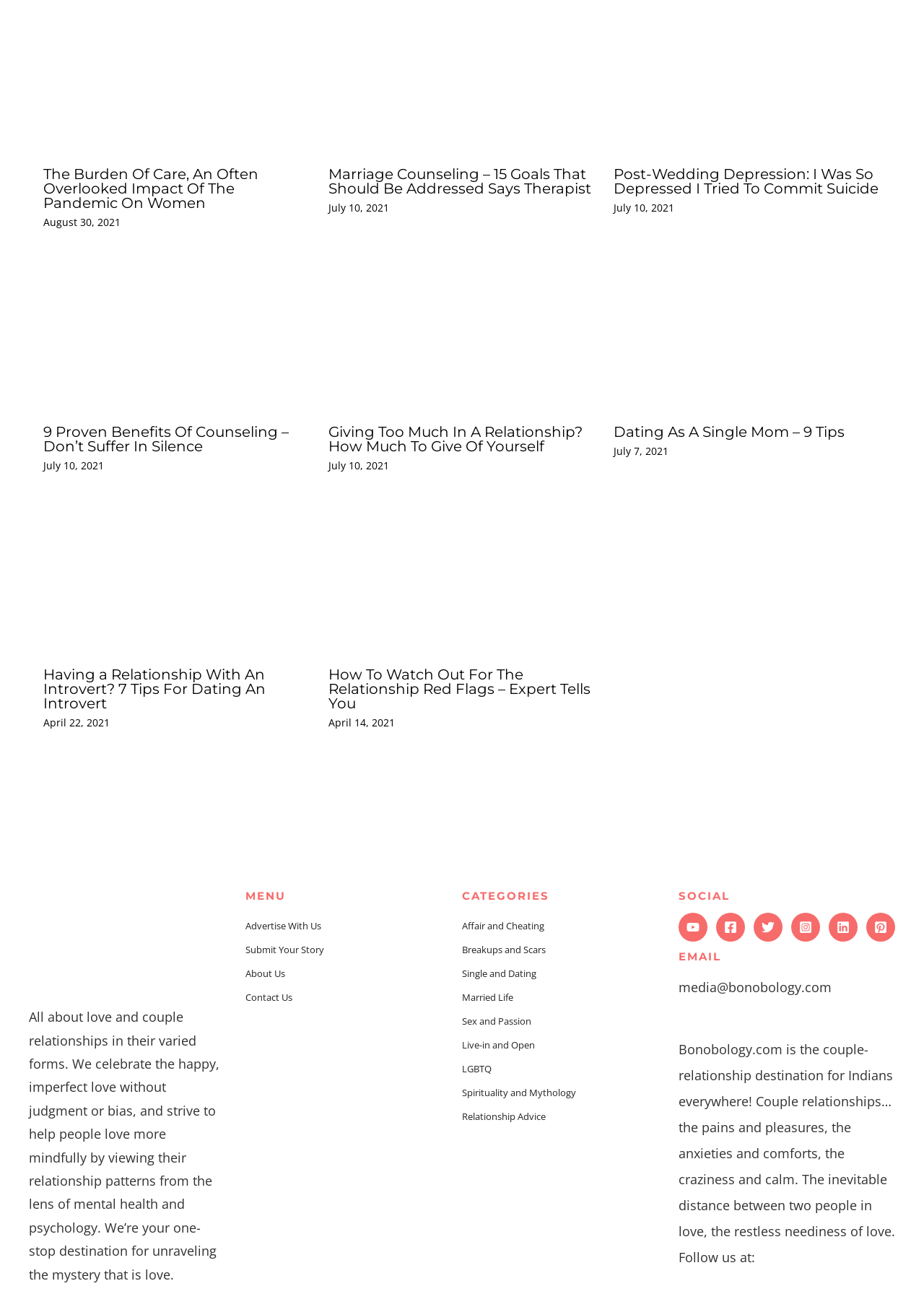Specify the bounding box coordinates of the area to click in order to follow the given instruction: "click the link about the impact of pandemic on women."

[0.047, 0.053, 0.336, 0.066]